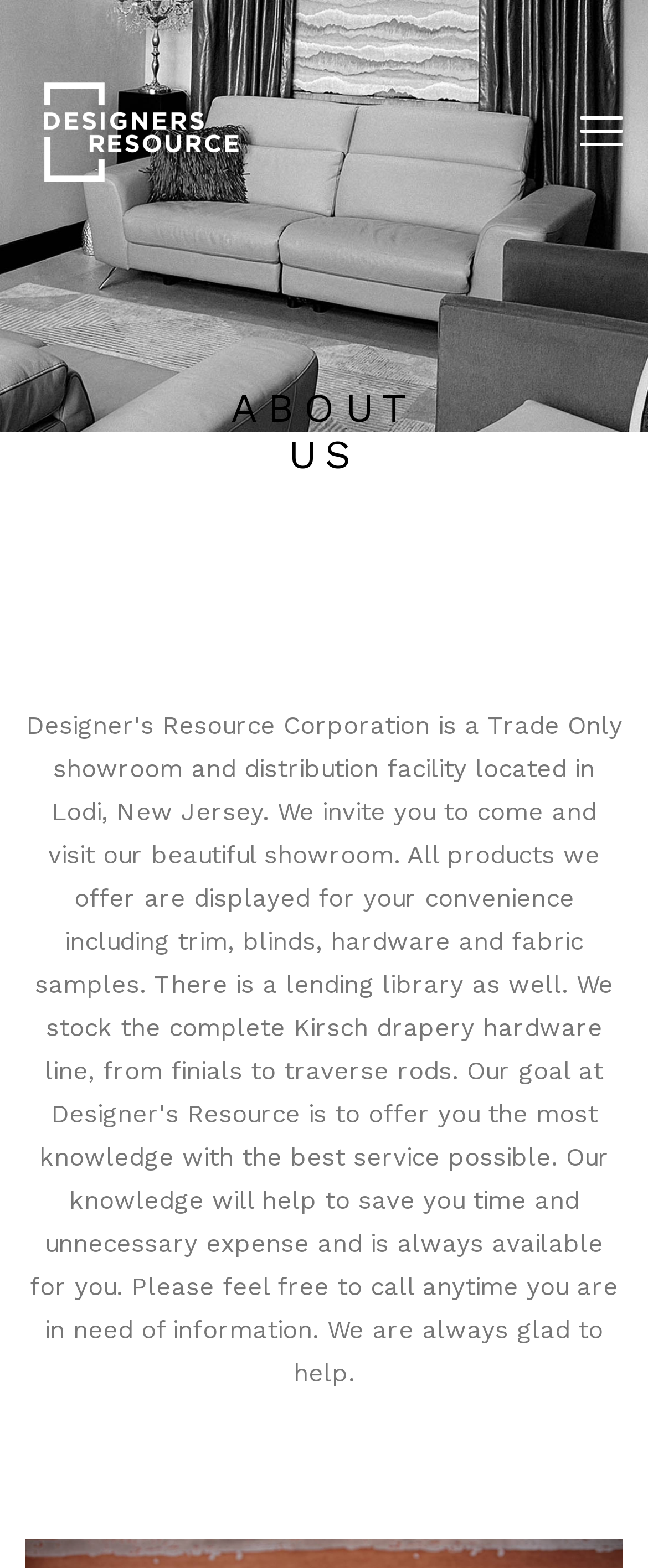Write an elaborate caption that captures the essence of the webpage.

The webpage is about Designer's Resource Corporation, a trade-only showroom and distribution facility located in Lodi, New Jersey. At the top of the page, there is a large image that spans the entire width, showcasing the Designer's Resource Showroom. 

Below the image, there is a horizontal navigation menu with 7 links: Products, Abouts, Blog, Video, News, Catalogs, and Contact. These links are aligned to the left side of the page and are evenly spaced.

To the right of the navigation menu, there is a button. Above the navigation menu, there are two links, one of which is empty, and the other is not labeled. 

In the middle of the page, there is a section with a heading "ABOUT" and a subheading "US". This section is positioned below the navigation menu and above the rest of the page content.